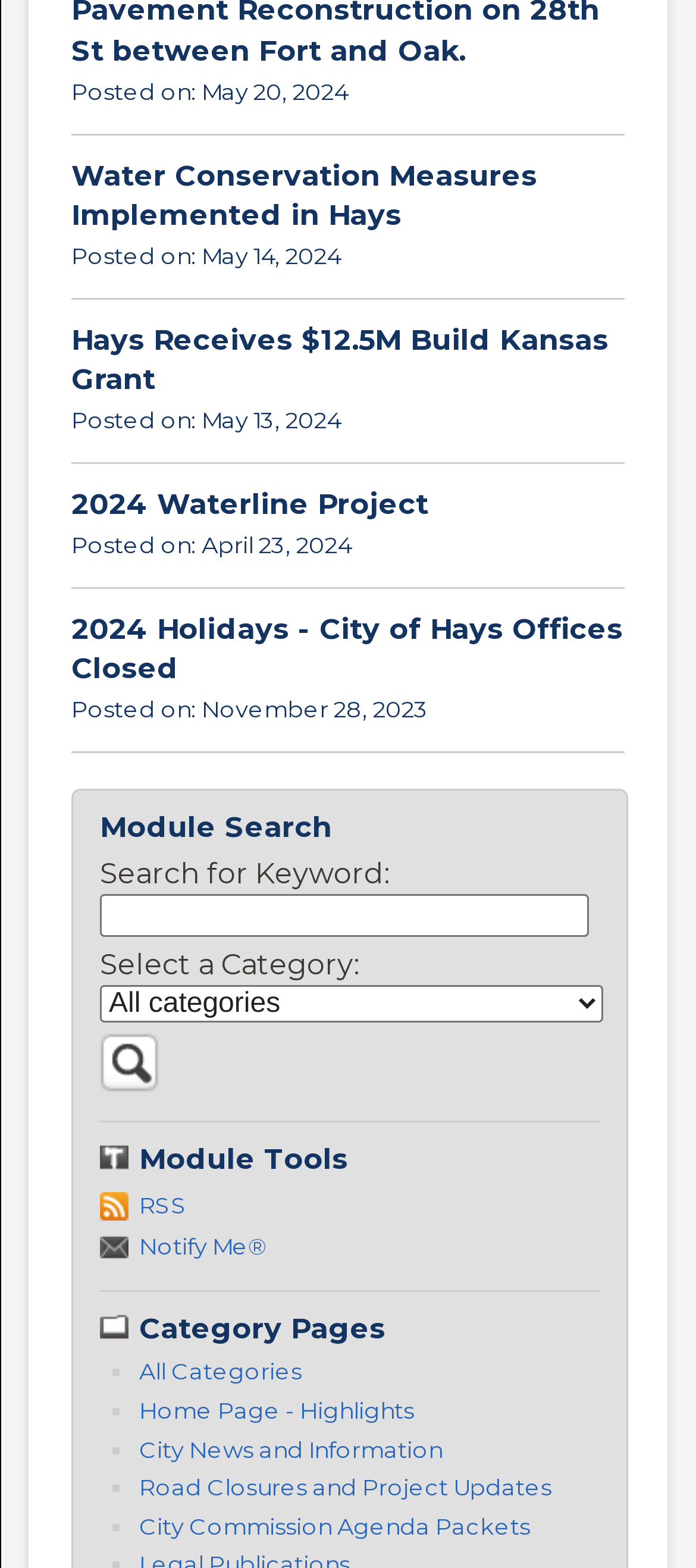Predict the bounding box coordinates of the area that should be clicked to accomplish the following instruction: "view February 2024". The bounding box coordinates should consist of four float numbers between 0 and 1, i.e., [left, top, right, bottom].

None